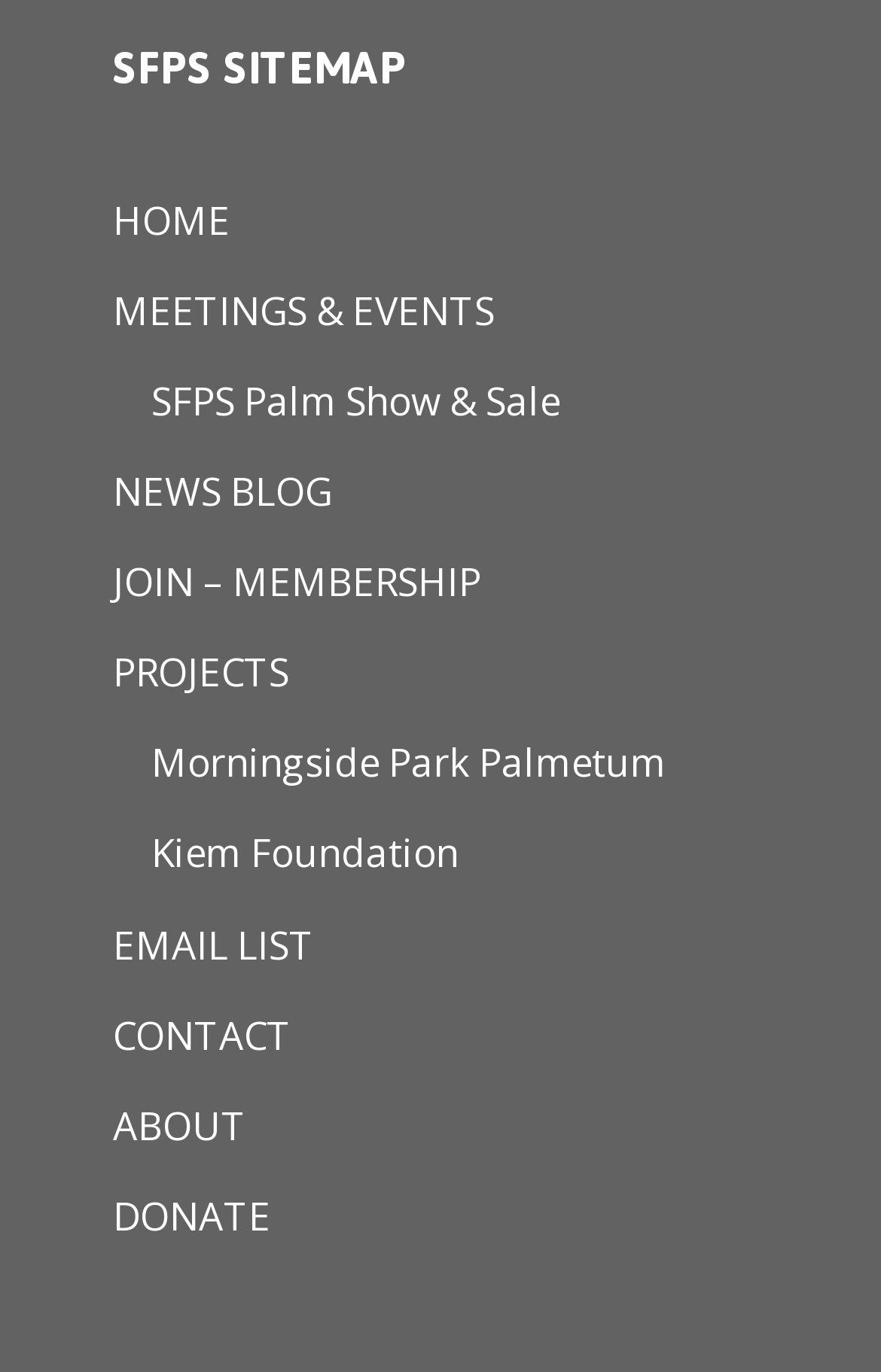What is the name of the organization?
Please utilize the information in the image to give a detailed response to the question.

The name of the organization can be inferred from the heading 'SFPS SITEMAP' which is a prominent element on the webpage, indicating that SFPS is the organization's name.